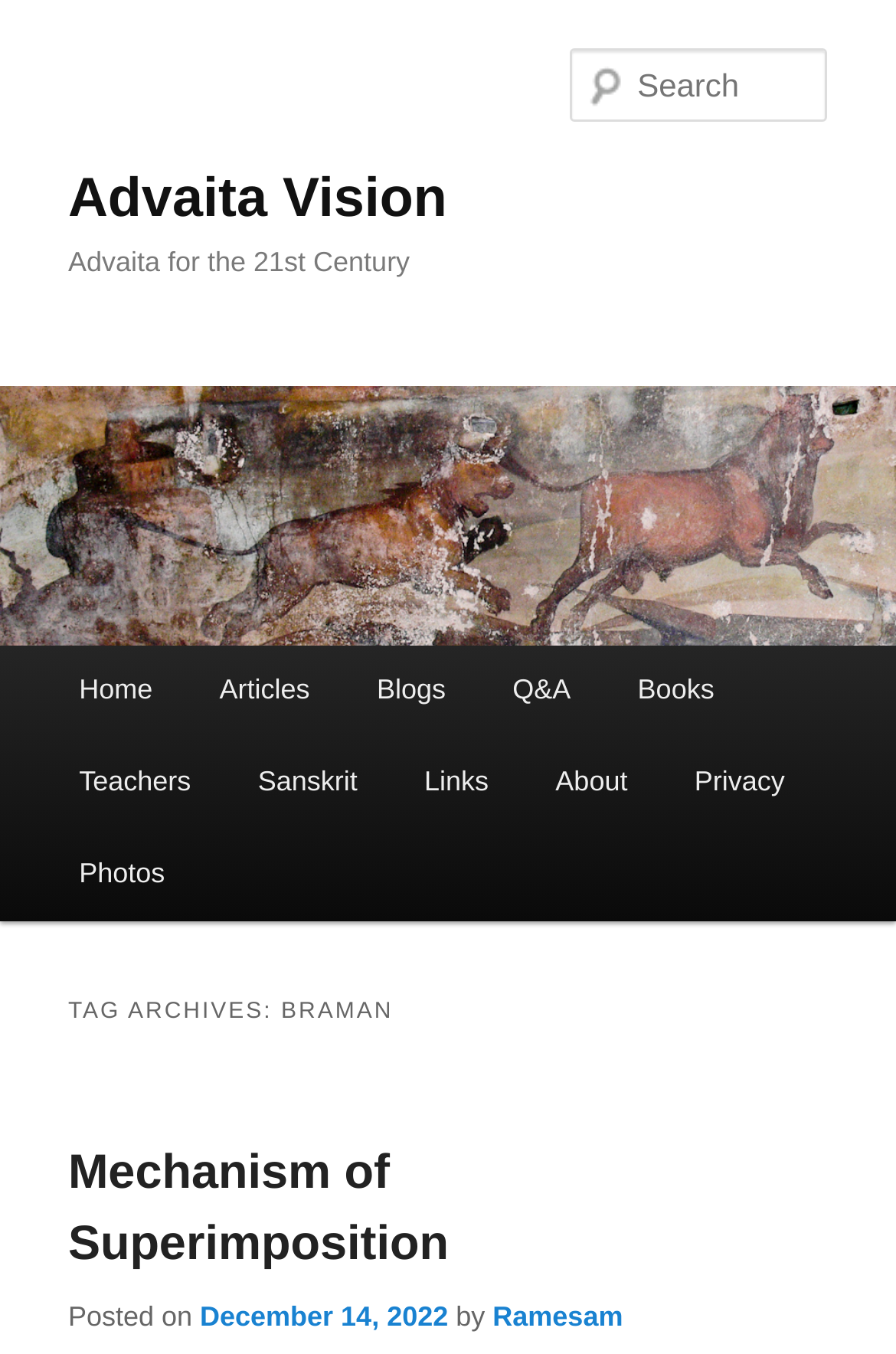Pinpoint the bounding box coordinates of the clickable element needed to complete the instruction: "Go to home page". The coordinates should be provided as four float numbers between 0 and 1: [left, top, right, bottom].

[0.051, 0.476, 0.208, 0.544]